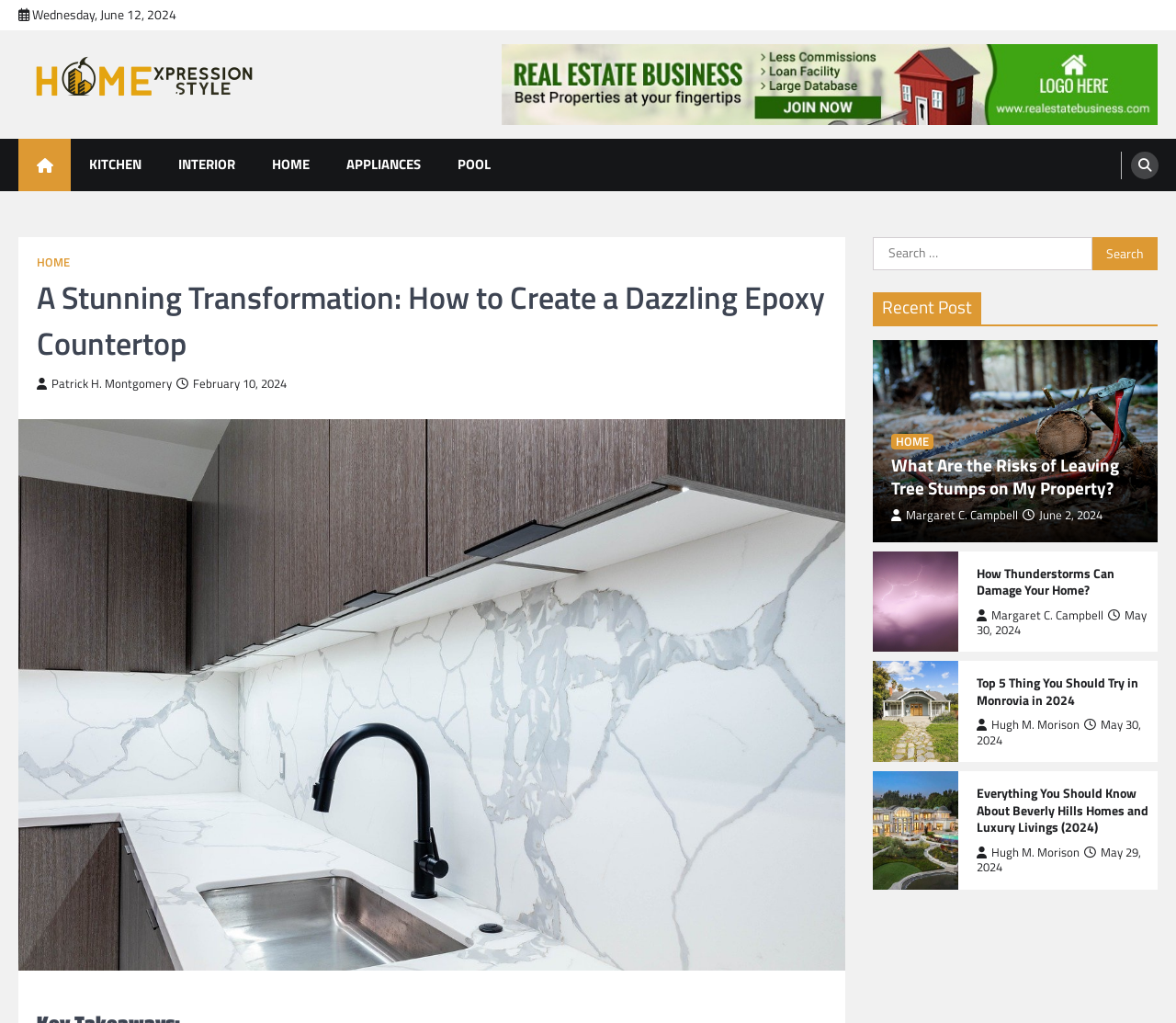What is the author of the article 'A Stunning Transformation: How to Create a Dazzling Epoxy Countertop'?
Carefully examine the image and provide a detailed answer to the question.

I found the author of the article by looking at the article header, where it says 'A Stunning Transformation: How to Create a Dazzling Epoxy Countertop' and lists the author as 'Patrick H. Montgomery'.